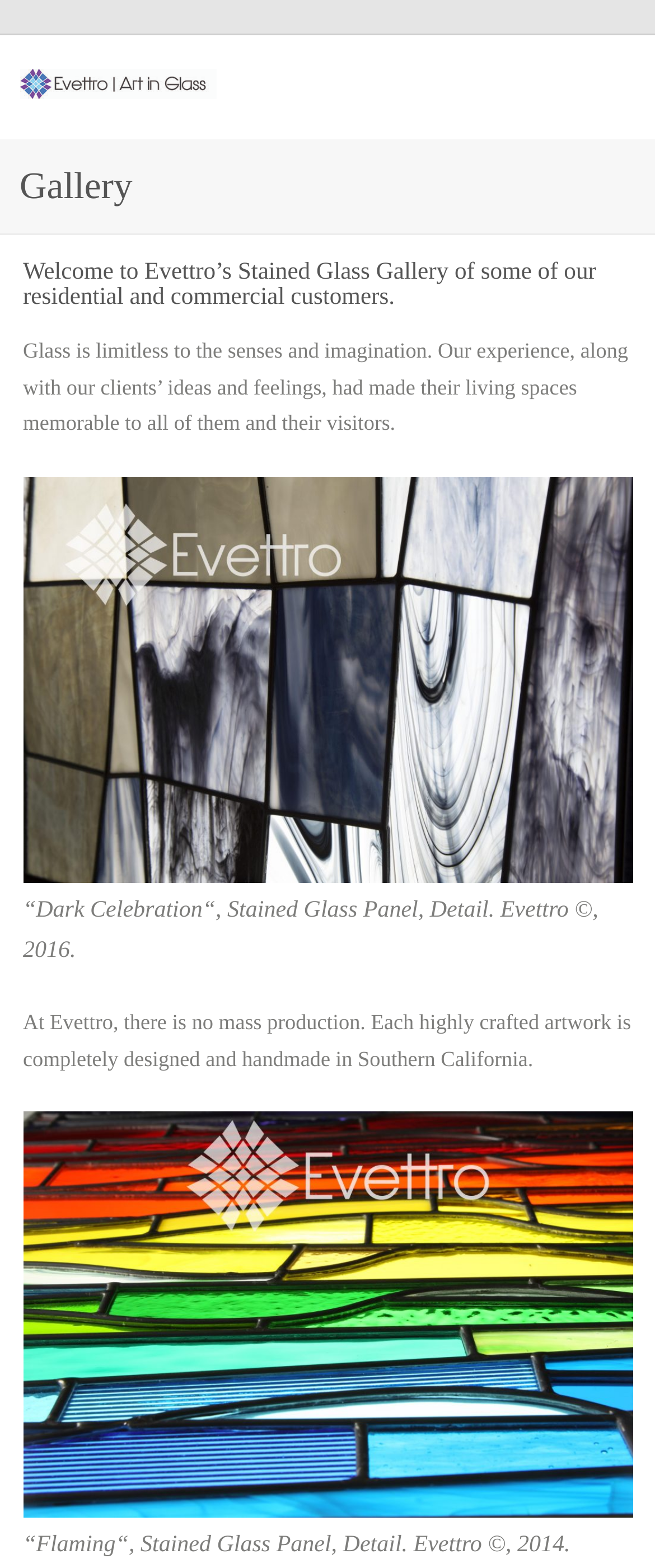Where are the artworks designed and handmade?
Based on the image, respond with a single word or phrase.

Southern California